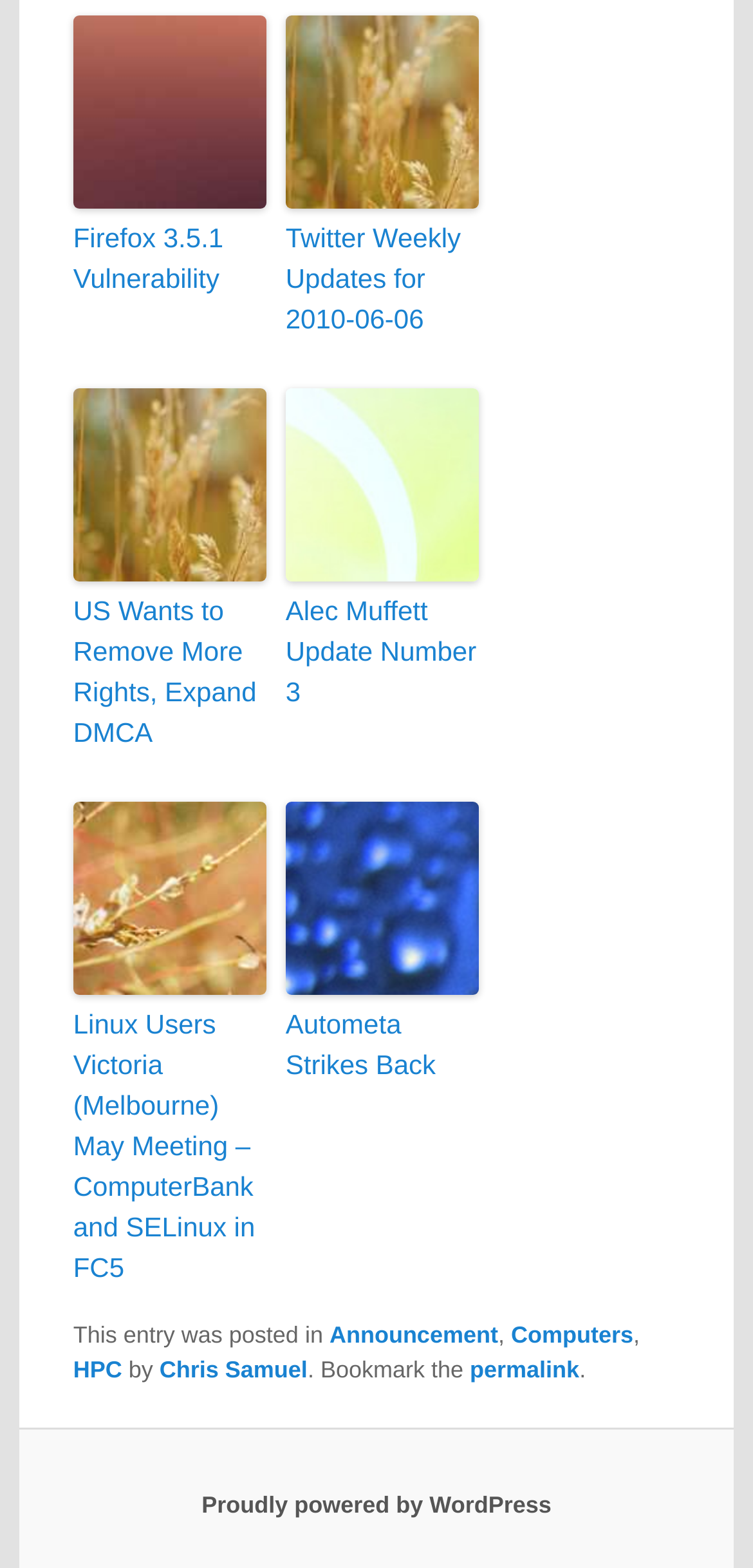Respond with a single word or short phrase to the following question: 
How many links are on the webpage?

13